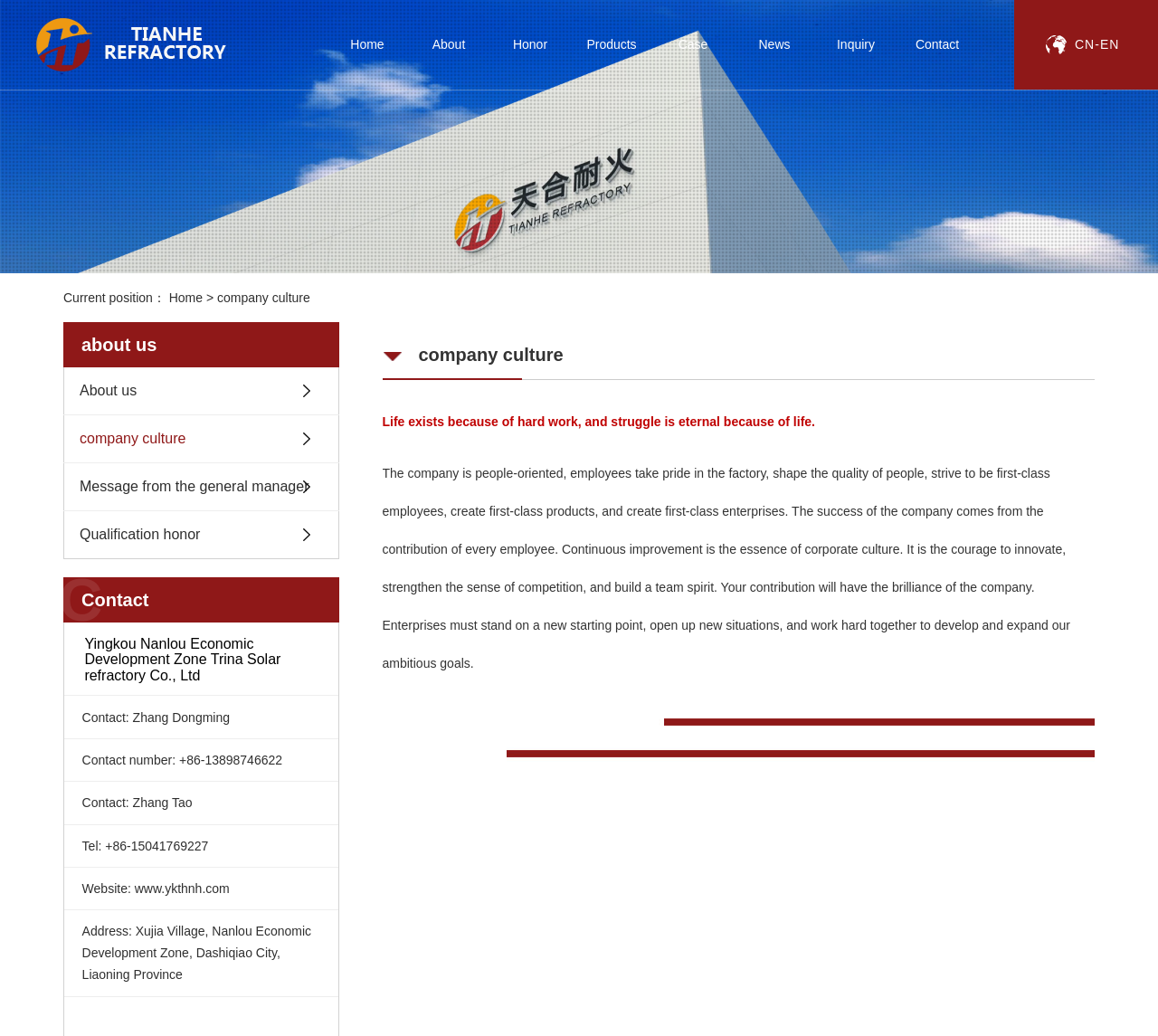Please determine the bounding box coordinates for the UI element described as: "company culture".

[0.055, 0.401, 0.293, 0.446]